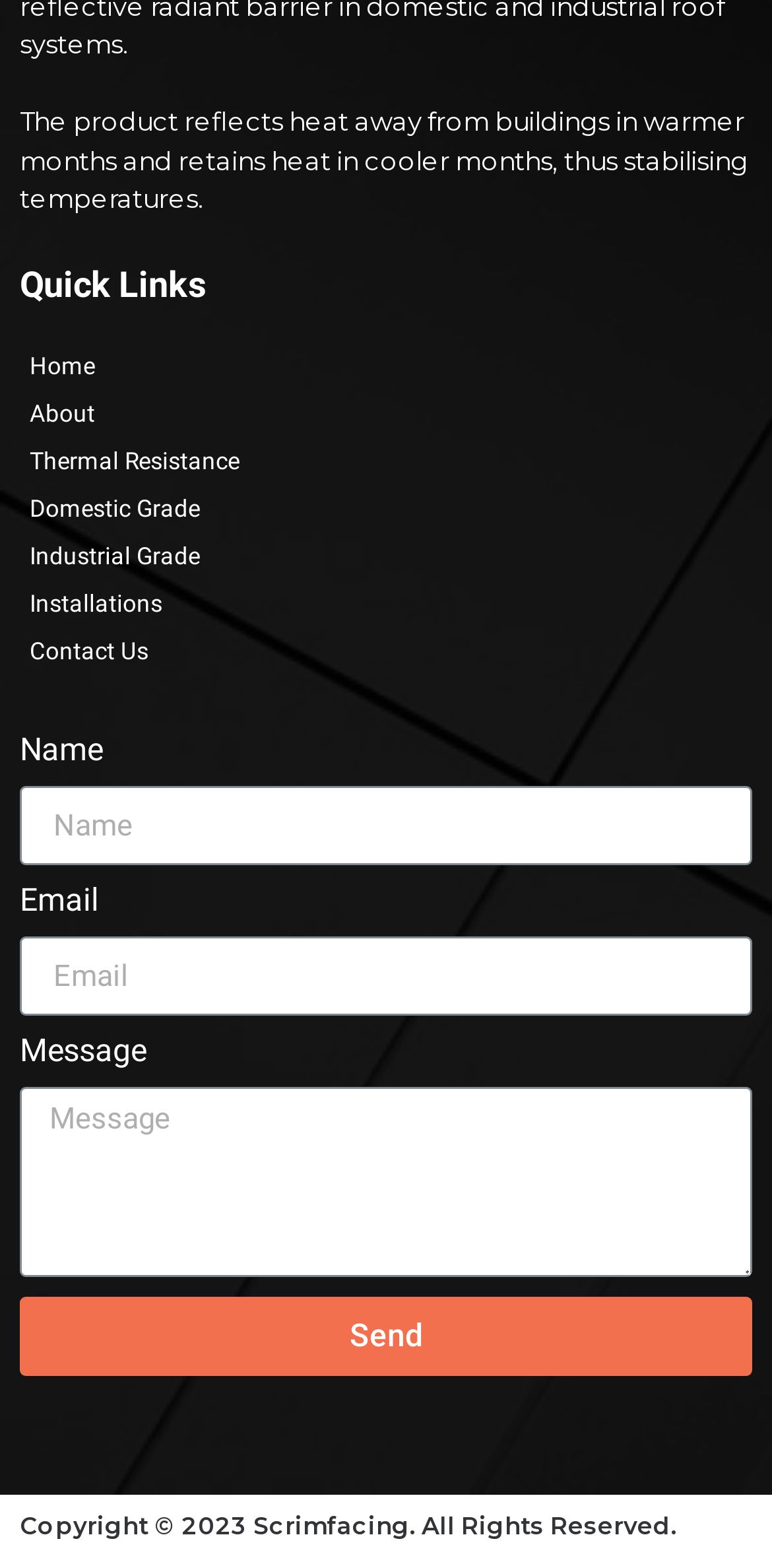Locate the bounding box coordinates of the element to click to perform the following action: 'Click on the Home link'. The coordinates should be given as four float values between 0 and 1, in the form of [left, top, right, bottom].

[0.026, 0.219, 0.974, 0.249]